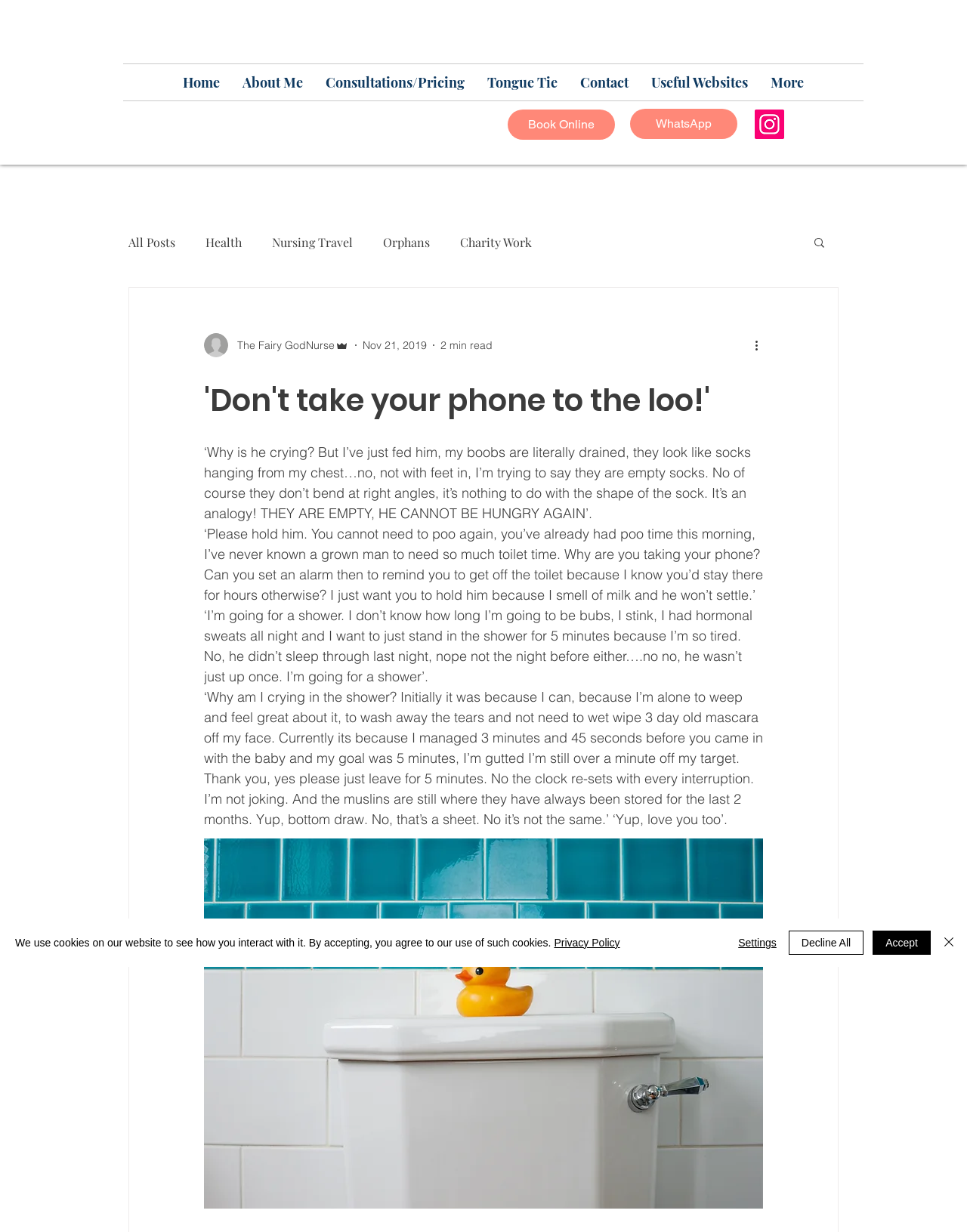What is the name of the blog? From the image, respond with a single word or brief phrase.

The Fairy GodNurse